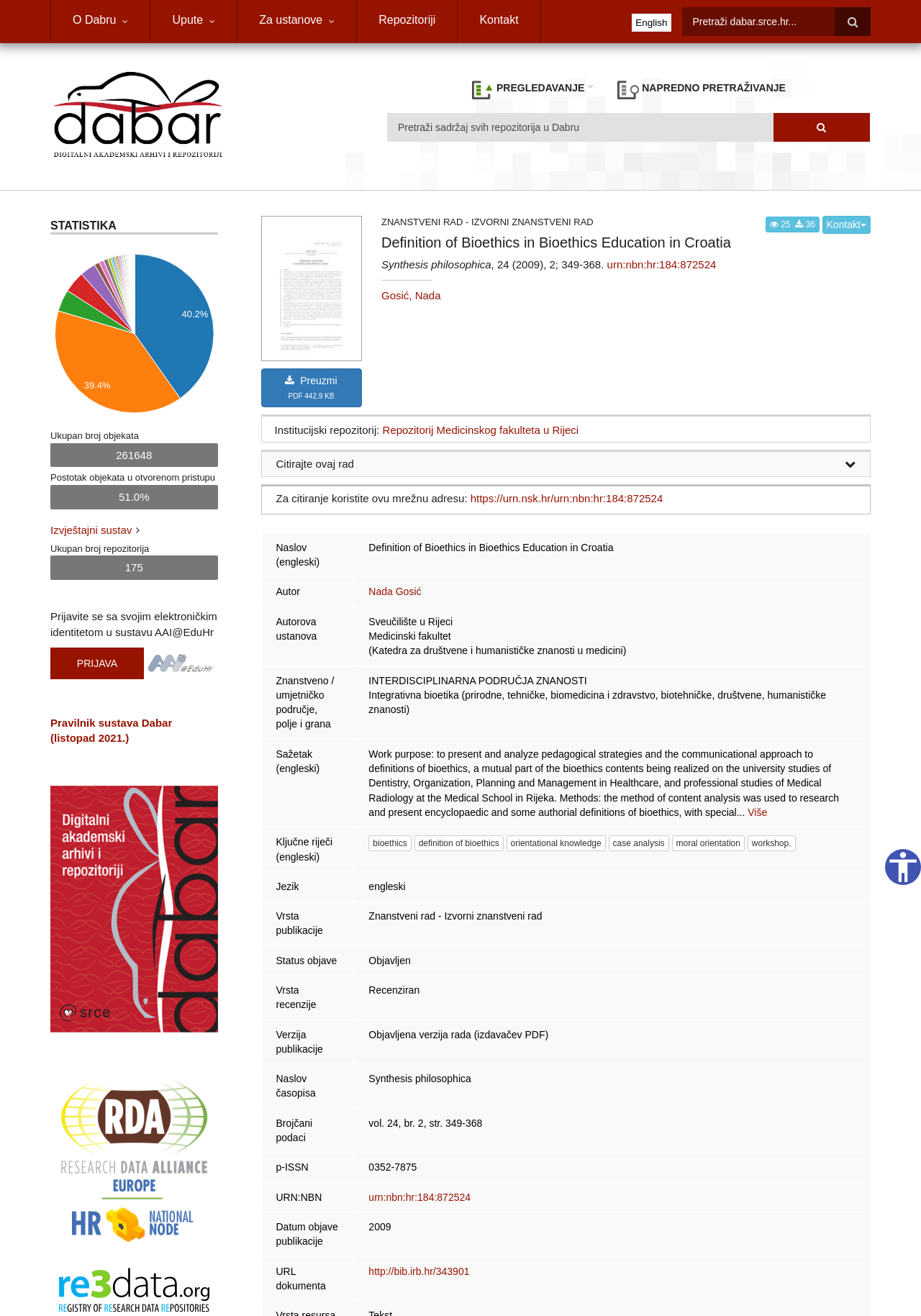Please specify the bounding box coordinates of the clickable section necessary to execute the following command: "Perform advanced search".

[0.663, 0.055, 0.861, 0.08]